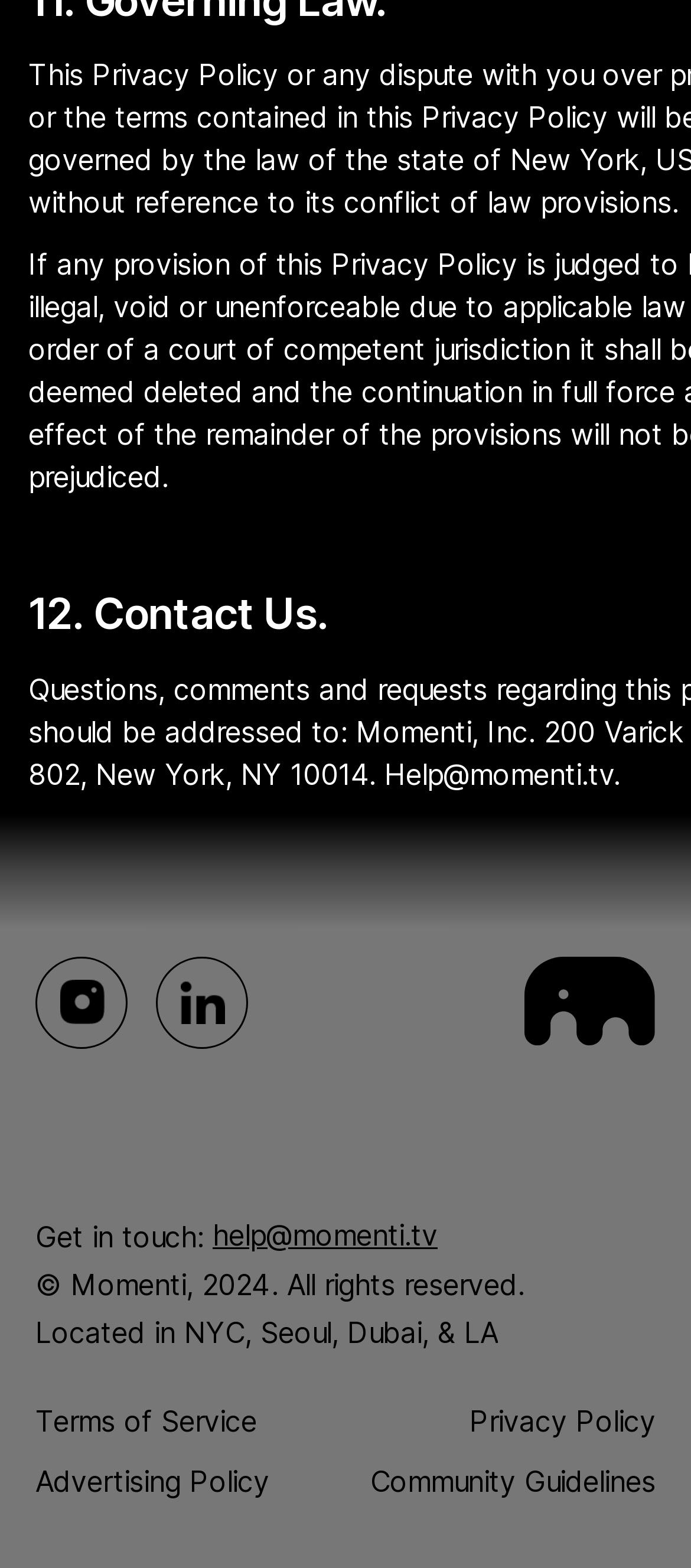Answer the question with a brief word or phrase:
What are the legal disclaimers?

Terms of Service, Privacy Policy, Advertising Policy, Community Guidelines